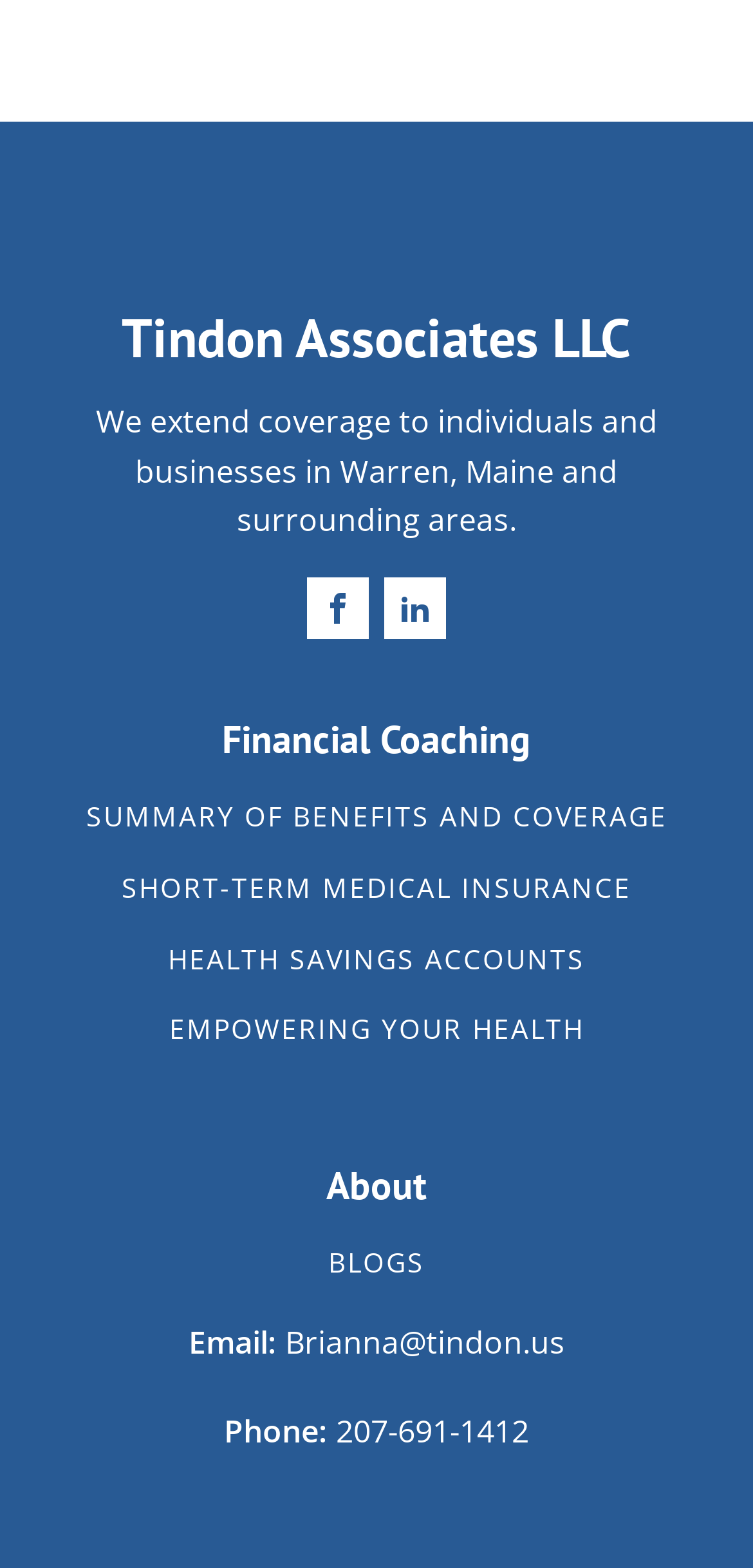Based on the element description "Summary of Benefits and Coverage", predict the bounding box coordinates of the UI element.

[0.114, 0.511, 0.886, 0.532]